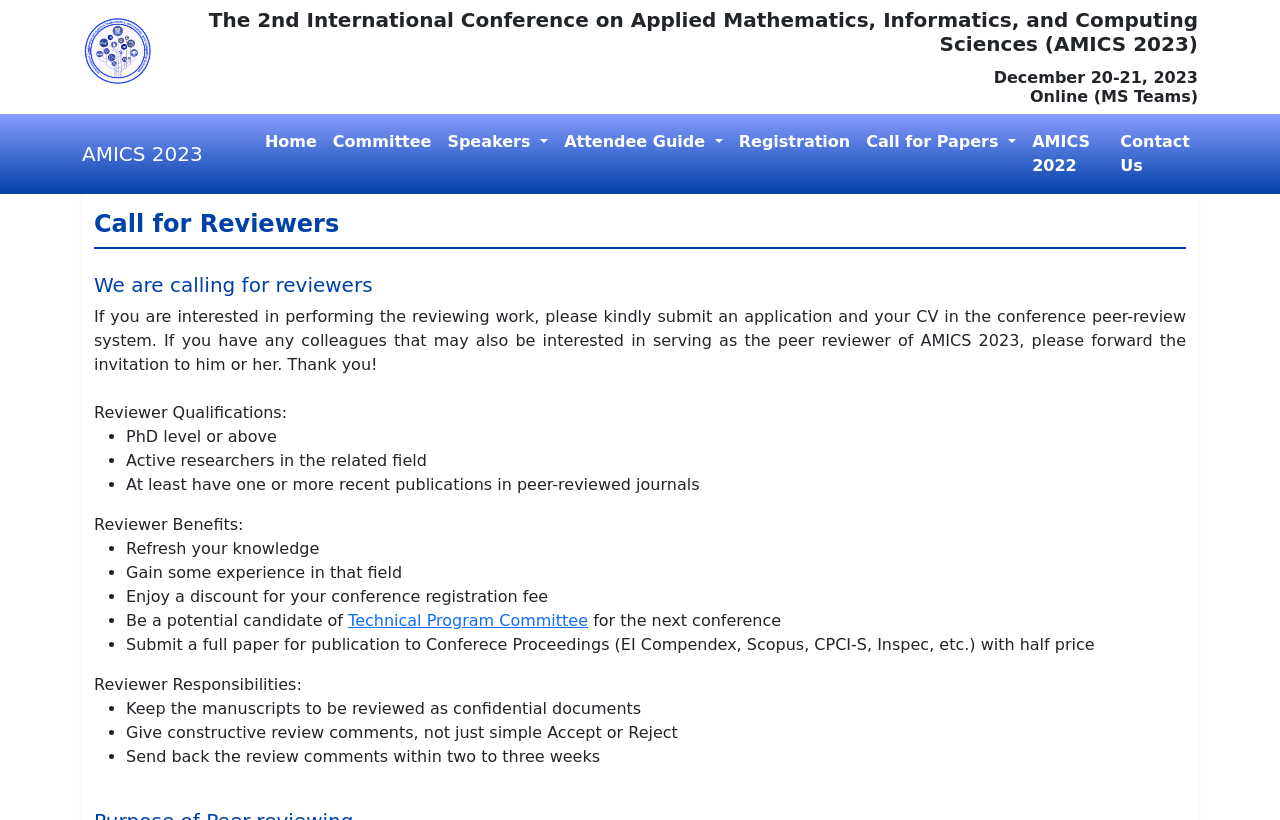Can you find the bounding box coordinates of the area I should click to execute the following instruction: "Contact the organizers"?

[0.869, 0.149, 0.936, 0.227]